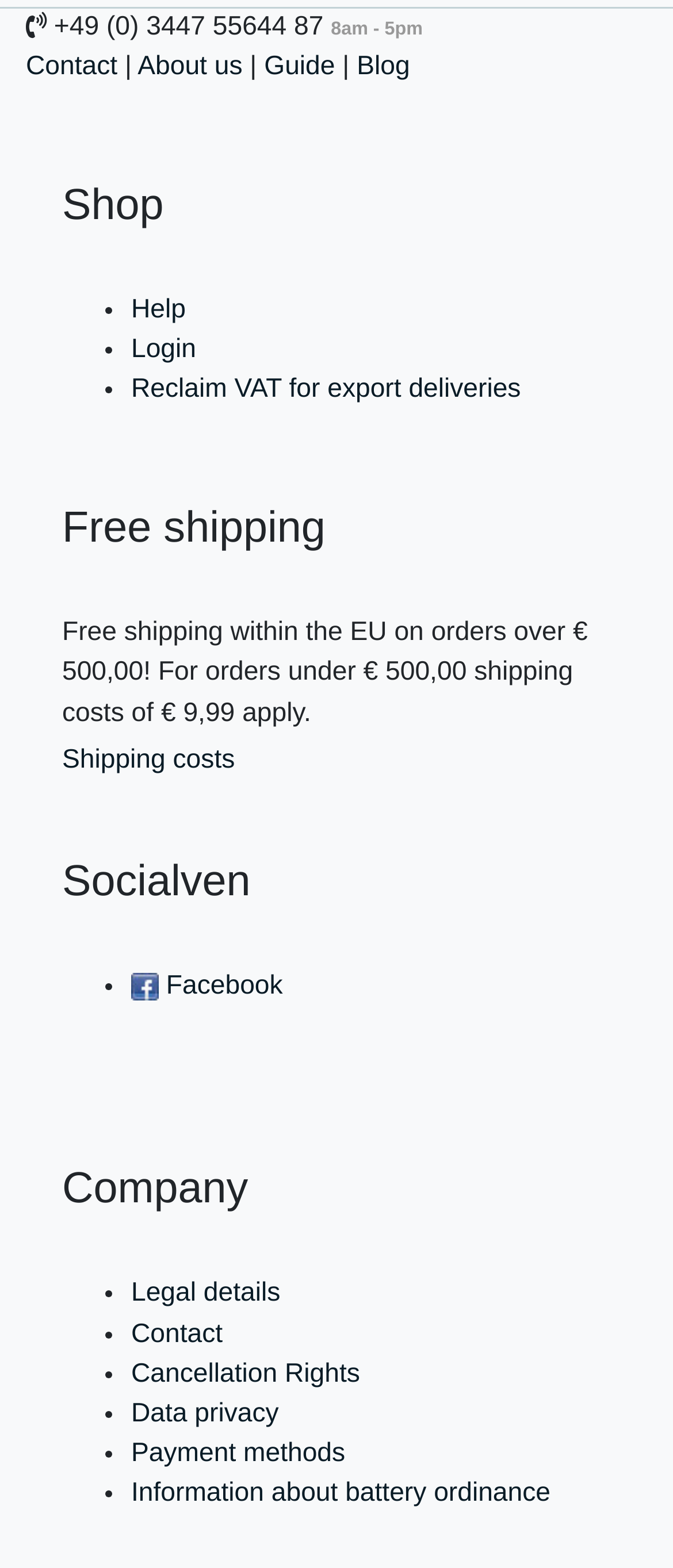Answer the following in one word or a short phrase: 
What is the purpose of the 'Reclaim VAT for export deliveries' link?

Reclaim VAT